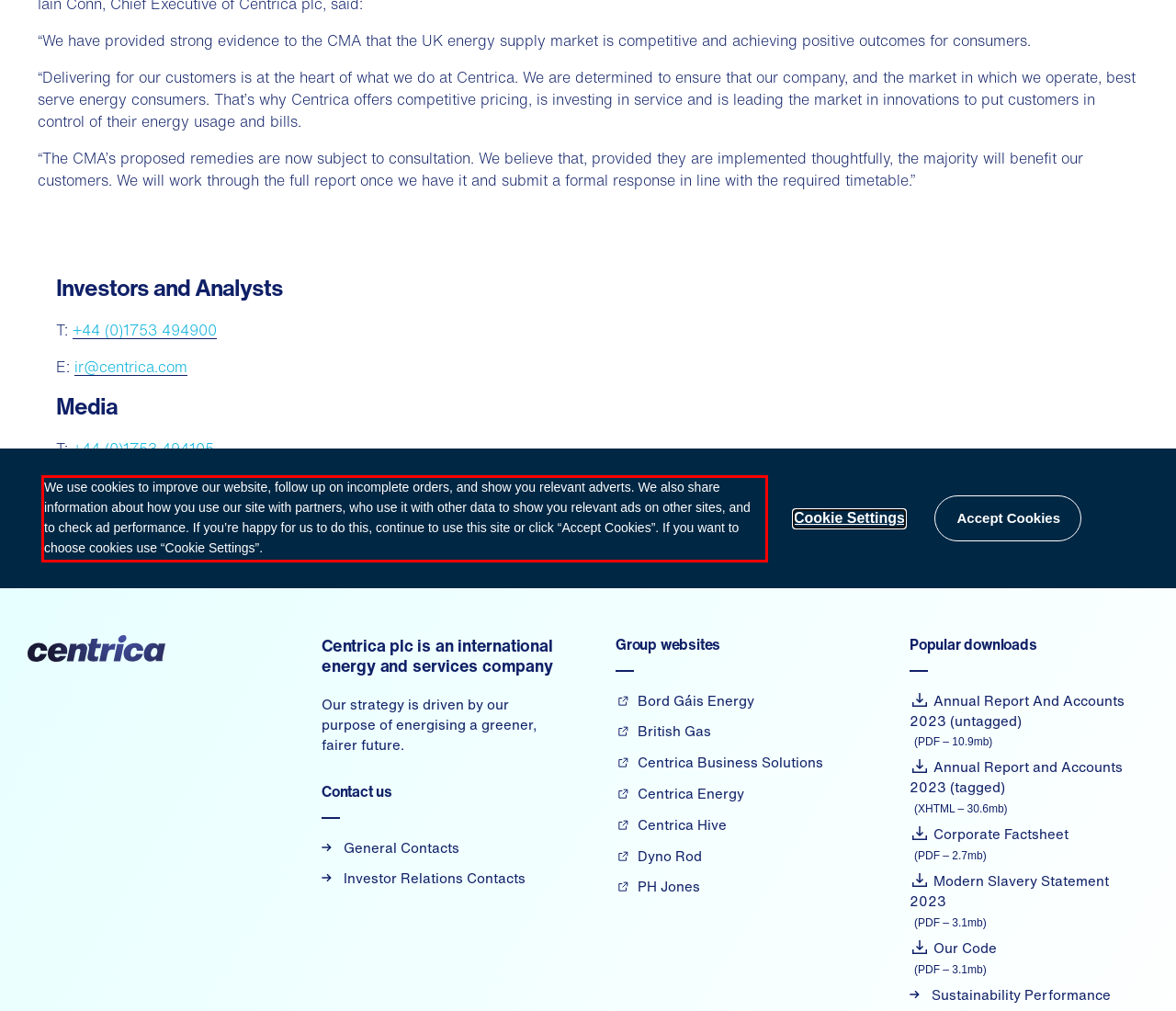Please look at the screenshot provided and find the red bounding box. Extract the text content contained within this bounding box.

We use cookies to improve our website, follow up on incomplete orders, and show you relevant adverts. We also share information about how you use our site with partners, who use it with other data to show you relevant ads on other sites, and to check ad performance. If you’re happy for us to do this, continue to use this site or click “Accept Cookies”. If you want to choose cookies use “Cookie Settings”.